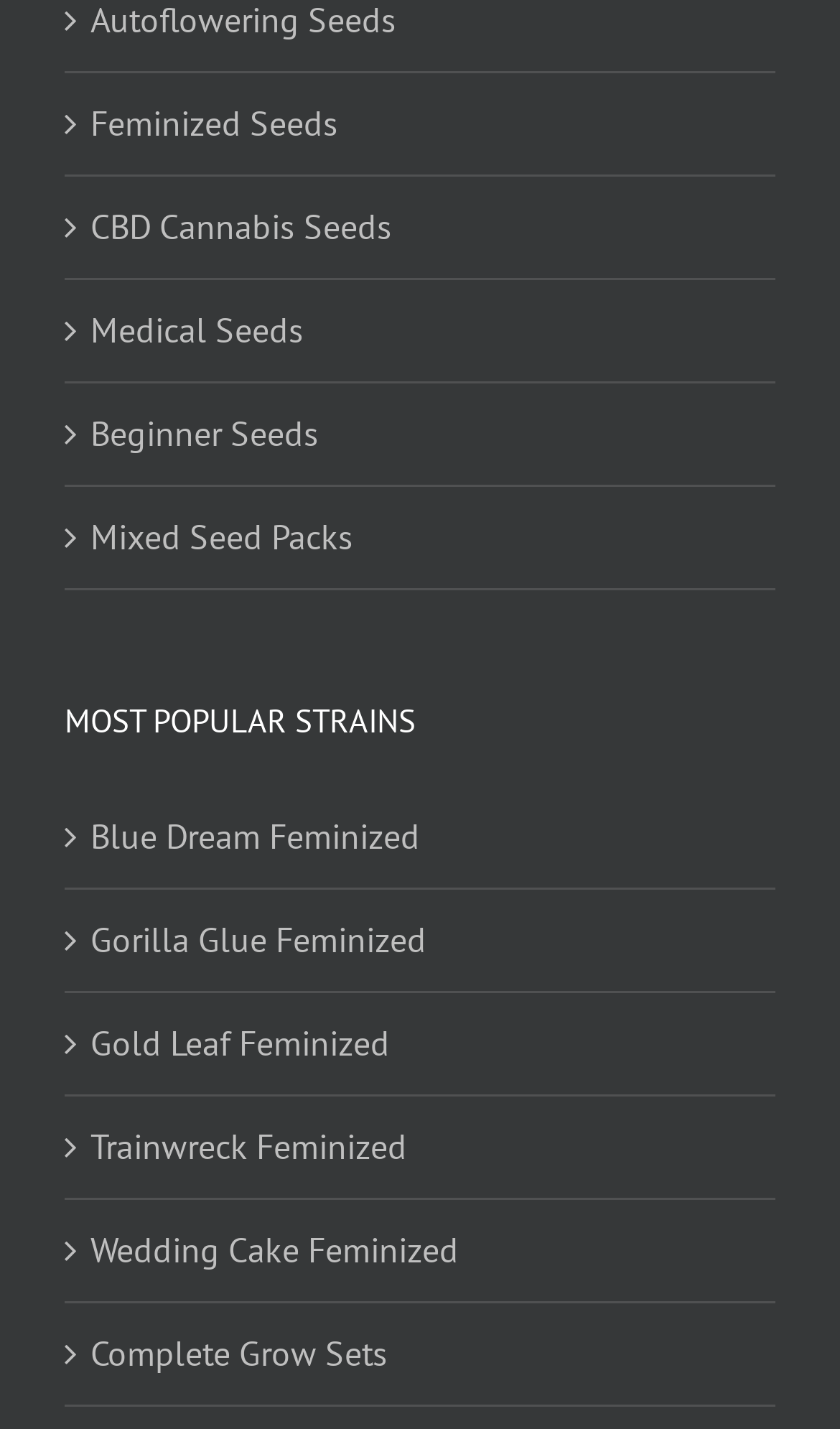Are there any non-seed products?
Please give a detailed and elaborate answer to the question based on the image.

I found a link 'Complete Grow Sets' which is not a seed type, indicating that there are non-seed products available on the website.